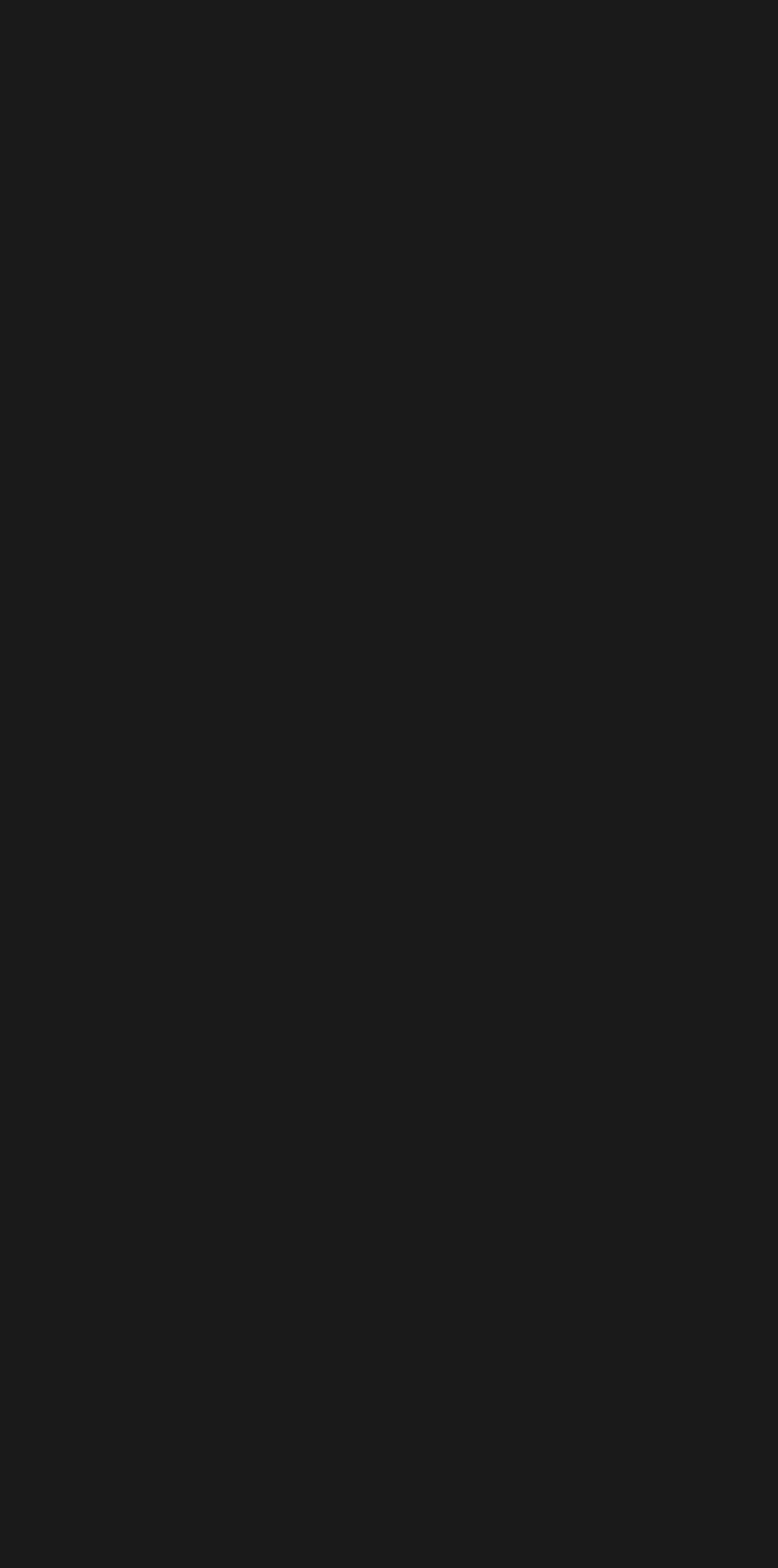Determine the coordinates of the bounding box that should be clicked to complete the instruction: "Check Privacy Policy". The coordinates should be represented by four float numbers between 0 and 1: [left, top, right, bottom].

[0.503, 0.913, 0.726, 0.935]